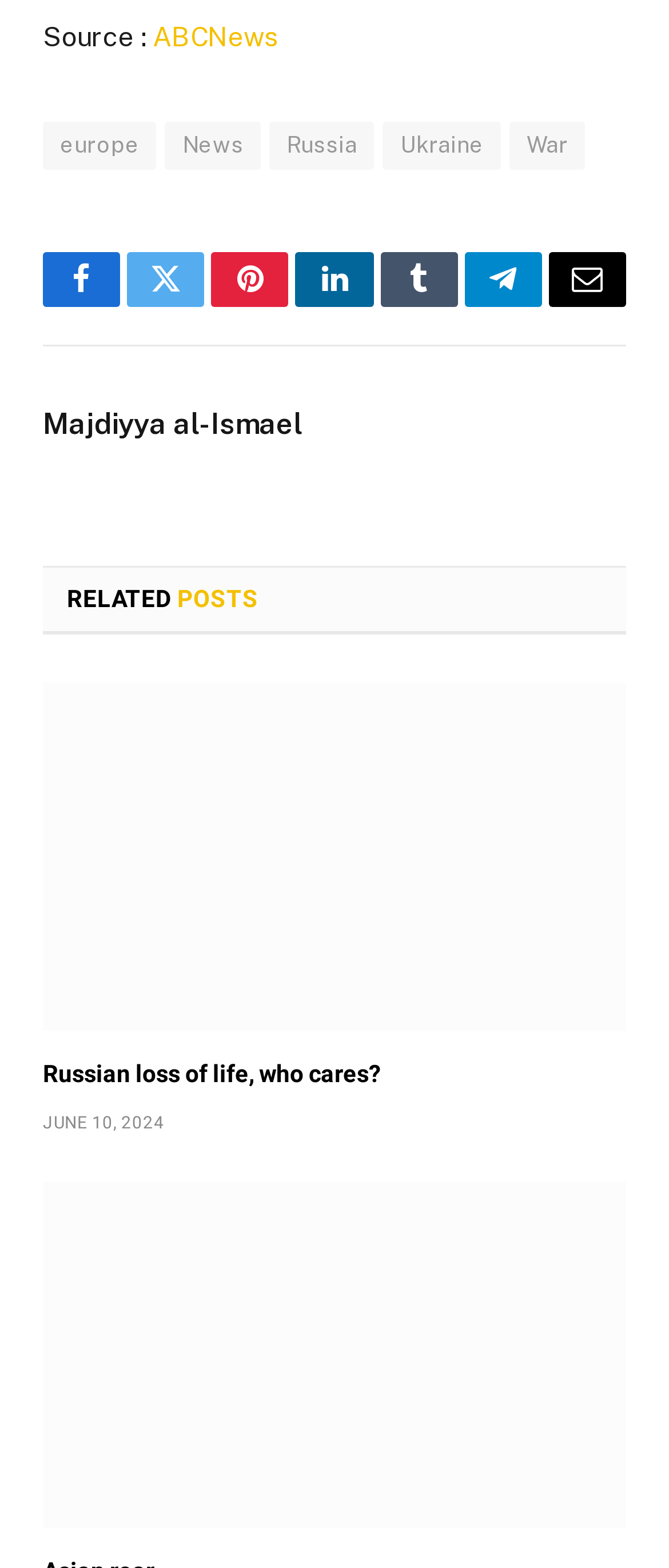What are the topics of the related posts?
Provide a detailed and well-explained answer to the question.

The related posts section is headed by 'RELATED POSTS' and contains links to two articles, one titled 'Russian loss of life, who cares?' and another titled 'Asian roar'.